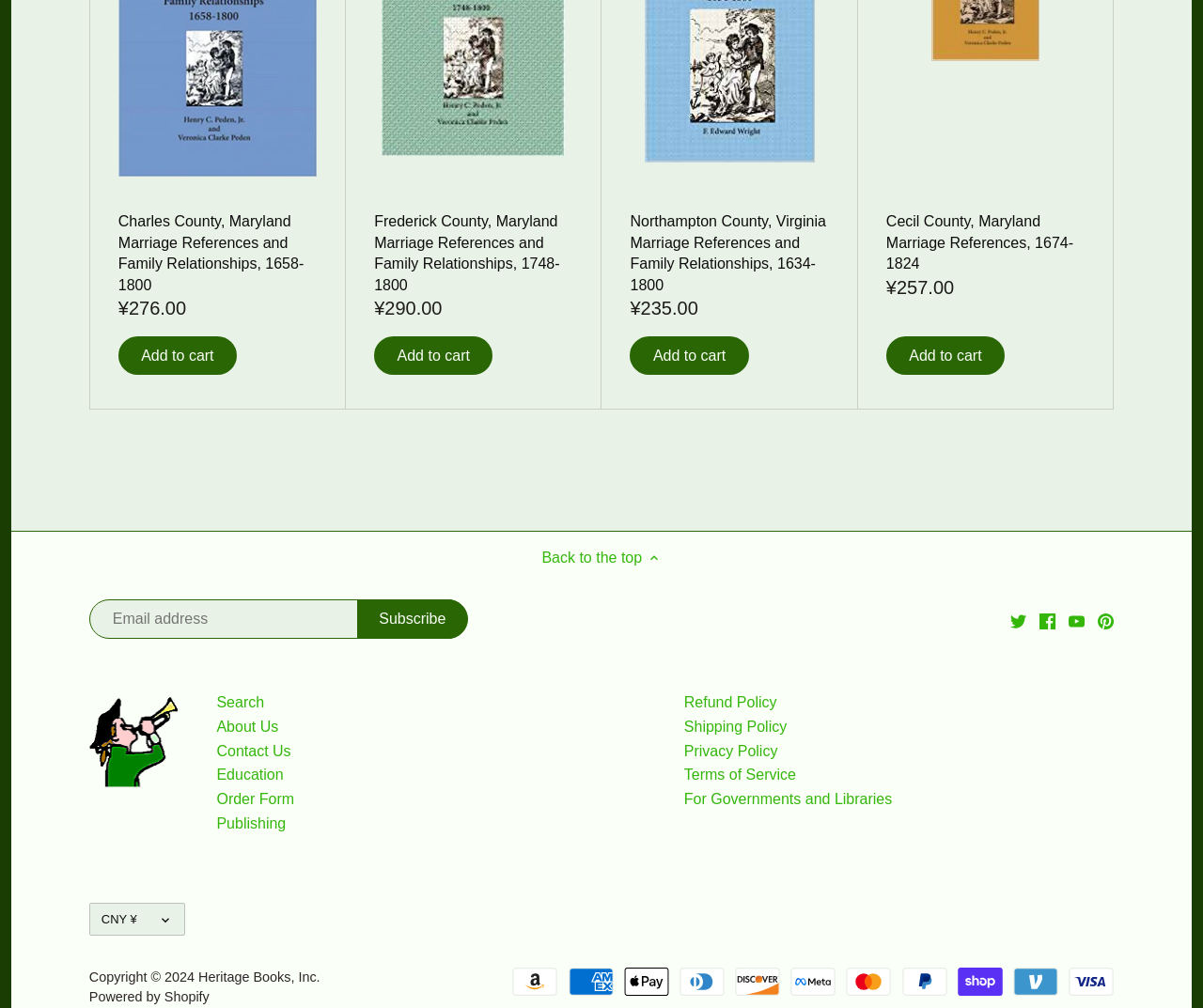Using the provided description Right, find the bounding box coordinates for the UI element. Provide the coordinates in (top-left x, top-left y, bottom-right x, bottom-right y) format, ensuring all values are between 0 and 1.

[0.3, 0.311, 0.325, 0.341]